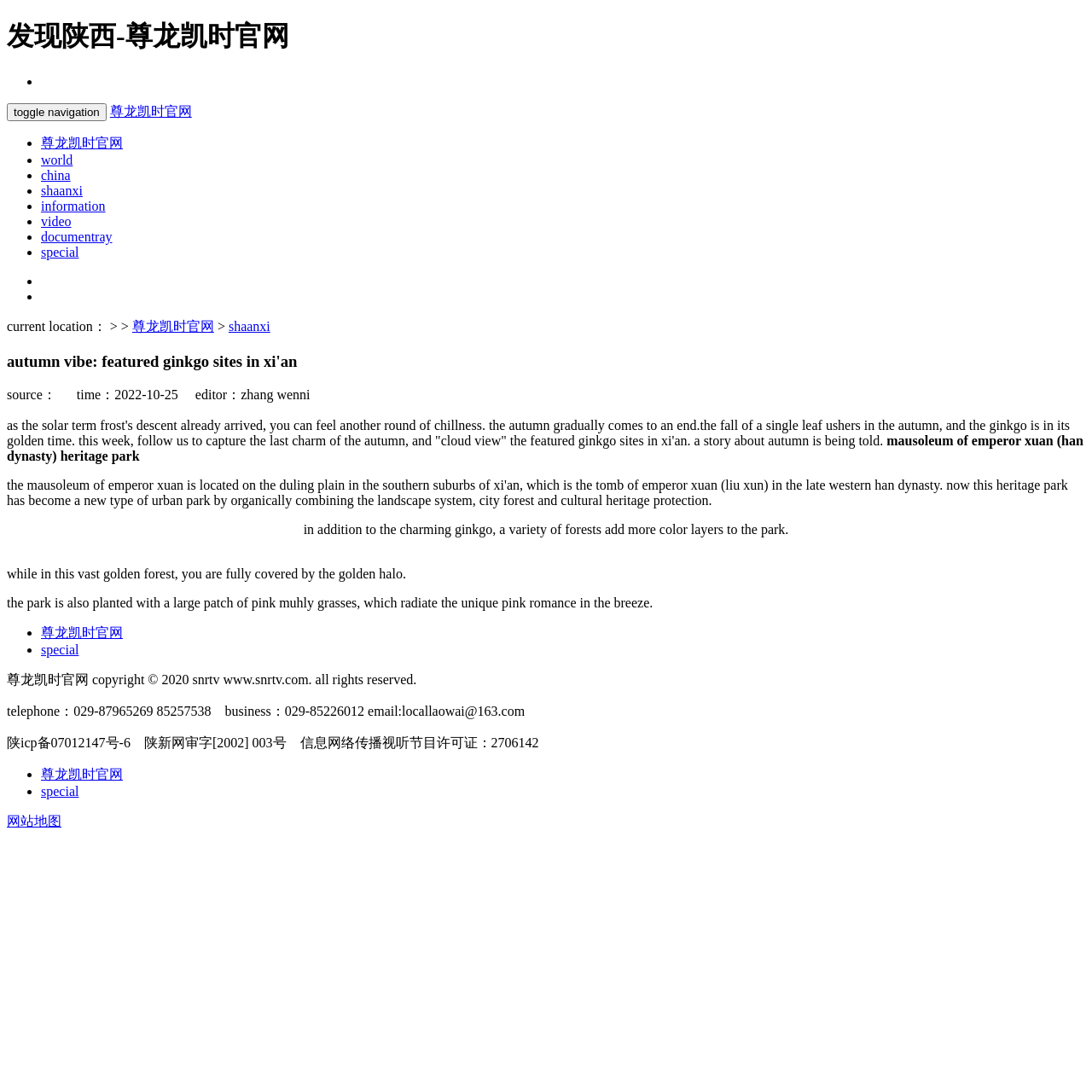Determine the bounding box coordinates of the clickable region to follow the instruction: "Check out the eBook".

None